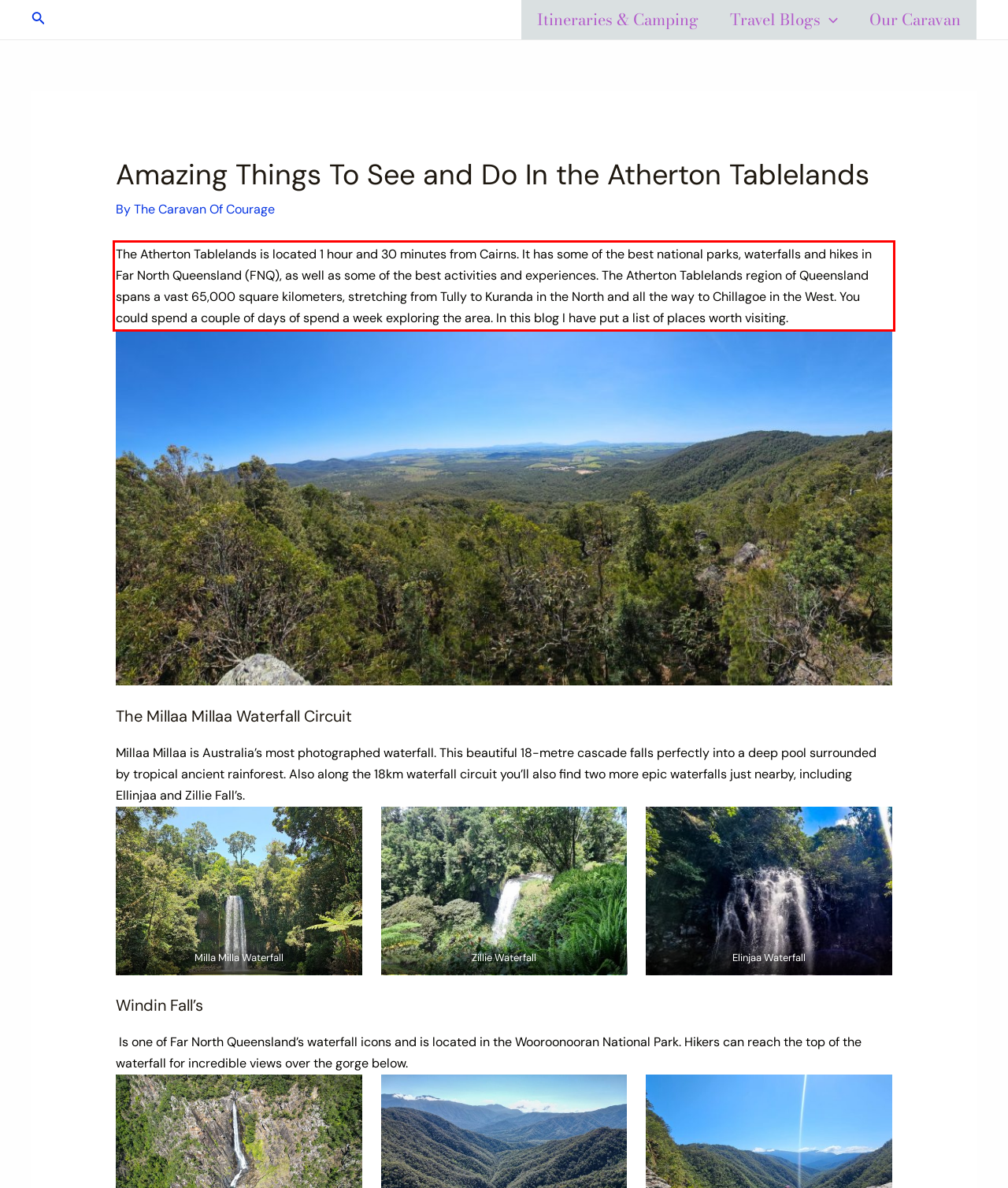Please examine the screenshot of the webpage and read the text present within the red rectangle bounding box.

The Atherton Tablelands is located 1 hour and 30 minutes from Cairns. It has some of the best national parks, waterfalls and hikes in Far North Queensland (FNQ), as well as some of the best activities and experiences. The Atherton Tablelands region of Queensland spans a vast 65,000 square kilometers, stretching from Tully to Kuranda in the North and all the way to Chillagoe in the West. You could spend a couple of days of spend a week exploring the area. In this blog I have put a list of places worth visiting.